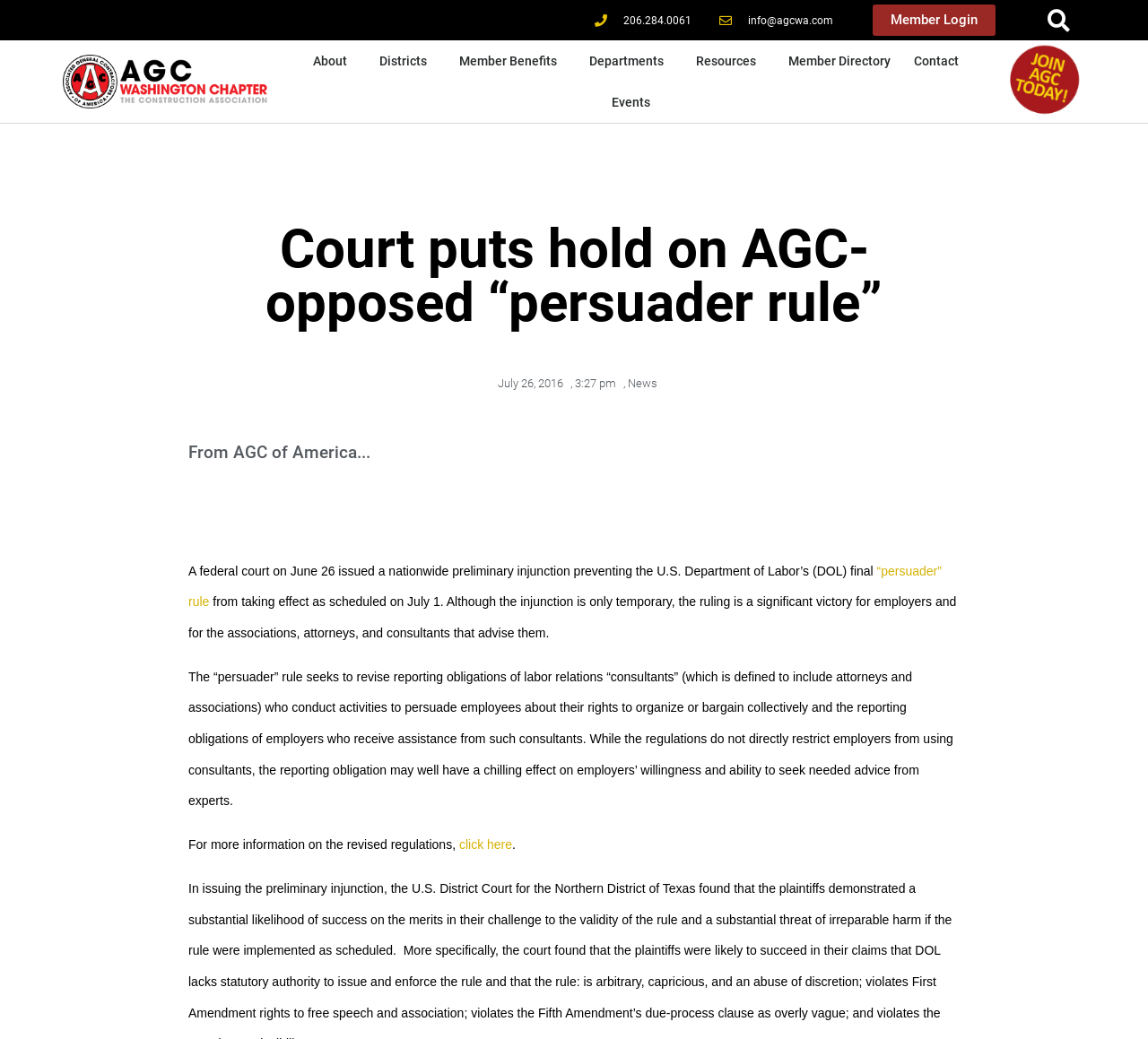Find the bounding box coordinates of the clickable area required to complete the following action: "Login as a member".

[0.761, 0.004, 0.868, 0.035]